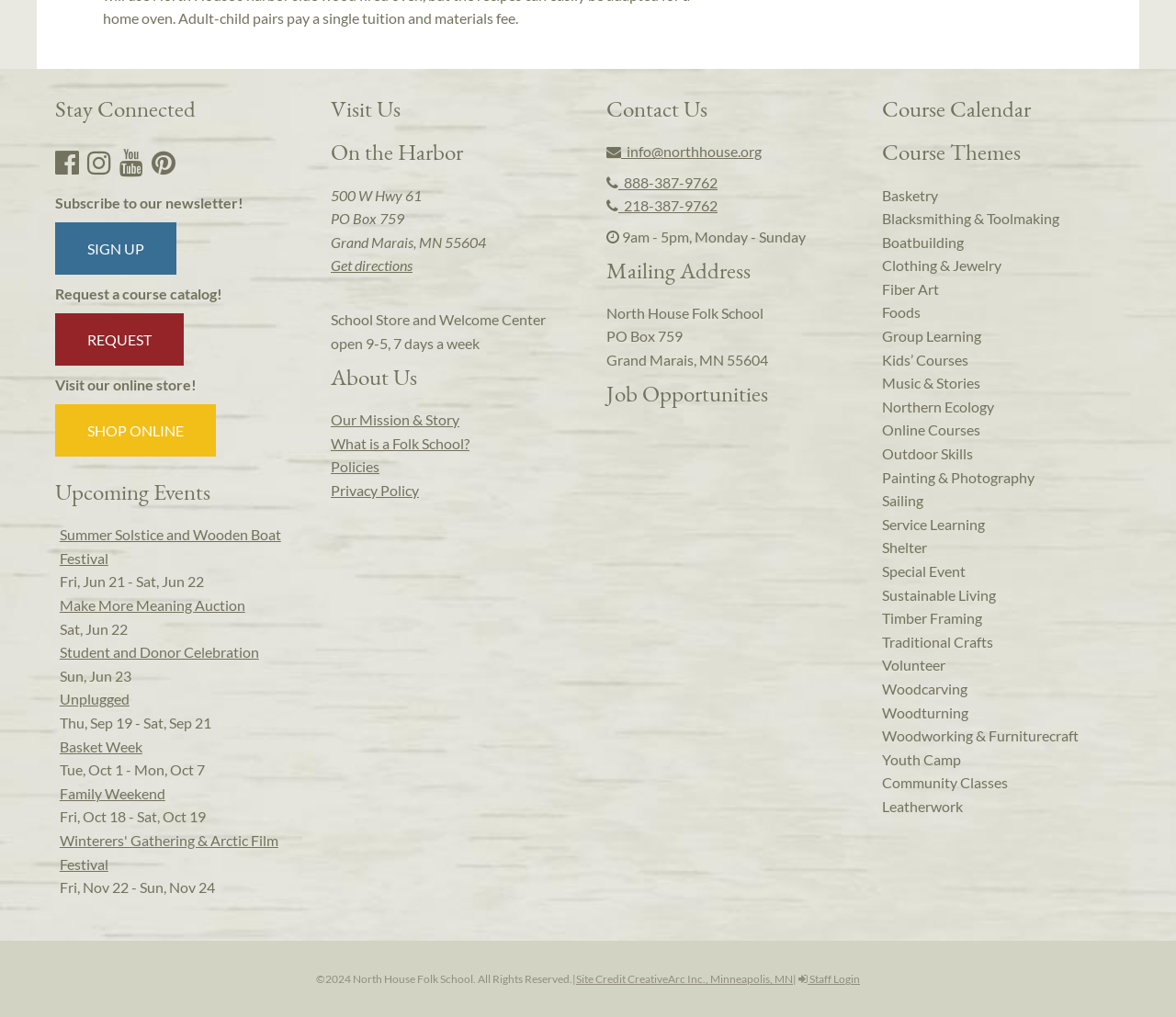Find the bounding box of the UI element described as: "Outdoor Skills". The bounding box coordinates should be given as four float values between 0 and 1, i.e., [left, top, right, bottom].

[0.75, 0.435, 0.953, 0.458]